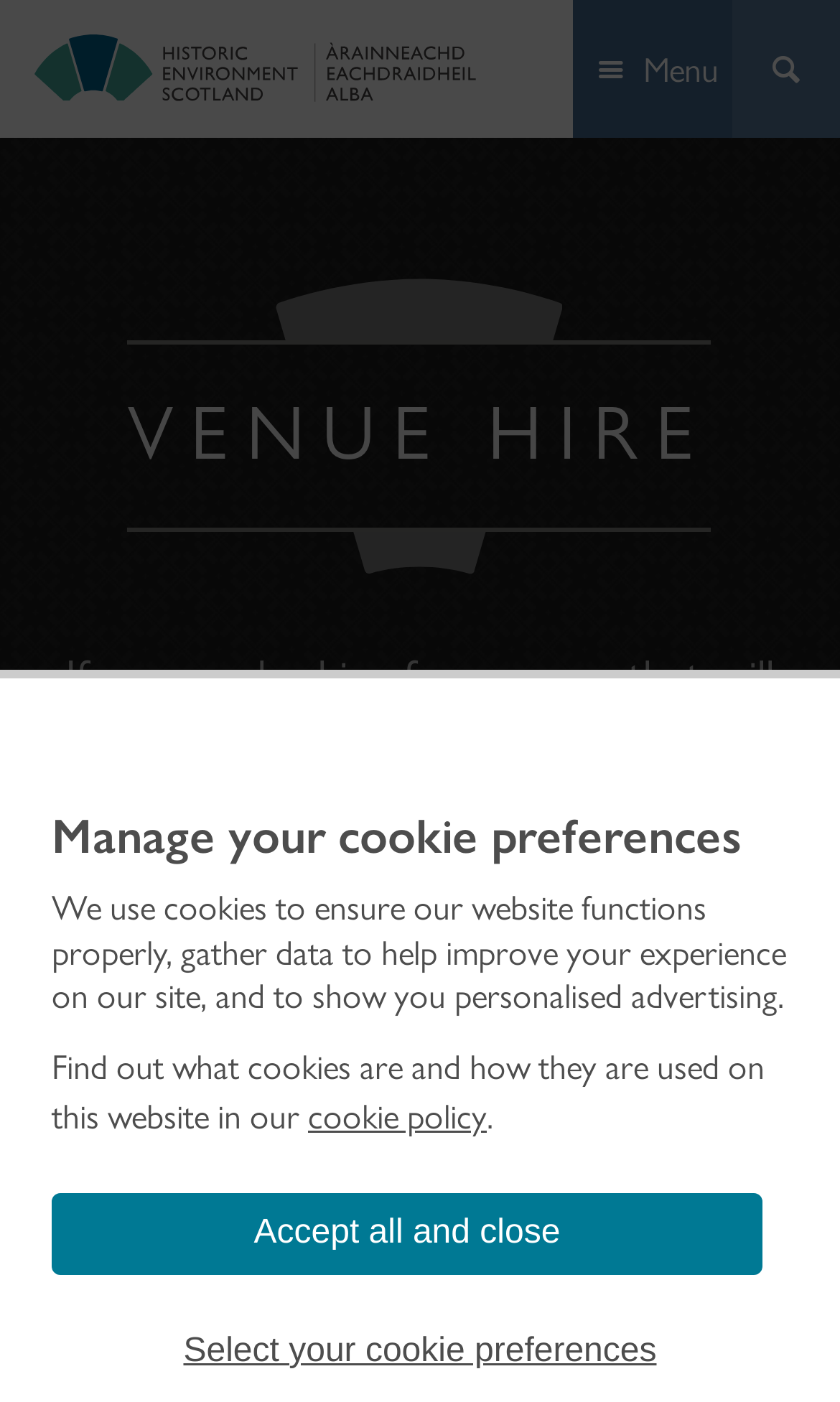Specify the bounding box coordinates for the region that must be clicked to perform the given instruction: "Select your cookie preferences".

[0.062, 0.946, 0.938, 0.983]